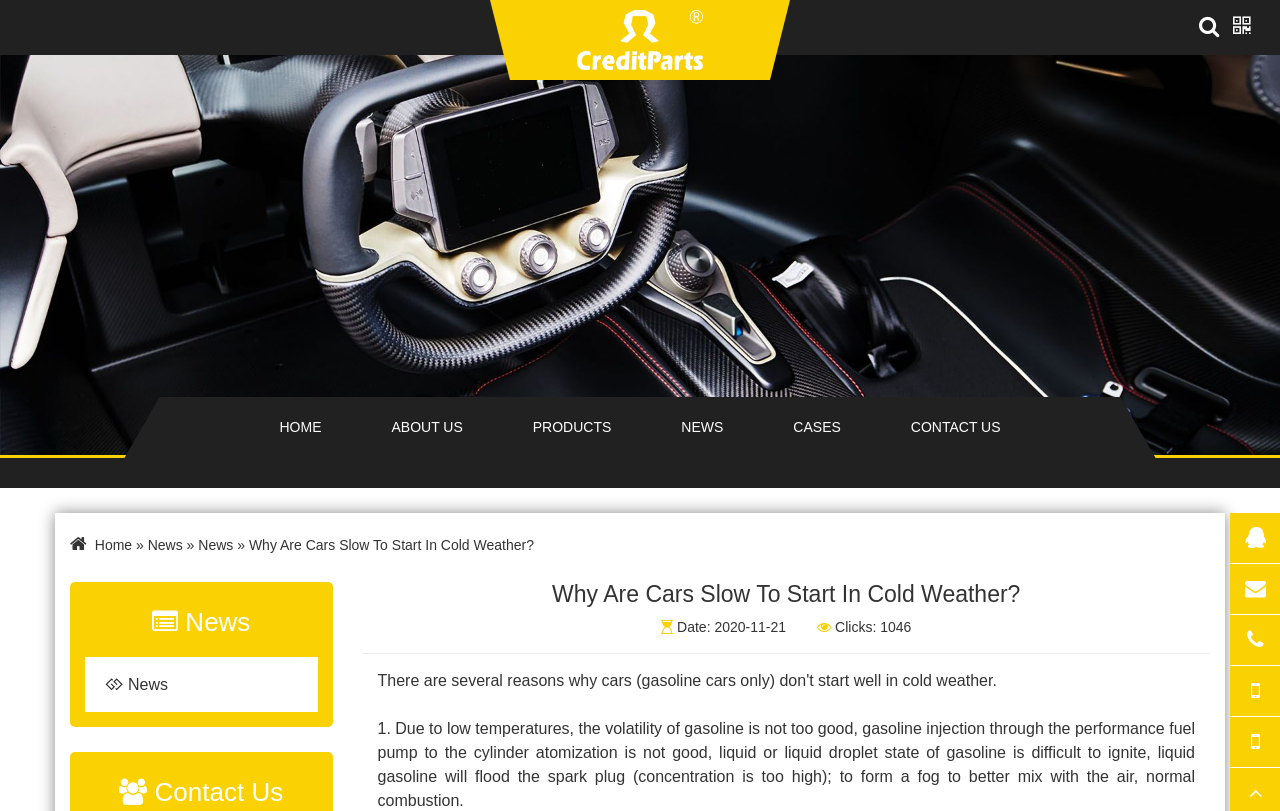Identify and extract the main heading from the webpage.

Why Are Cars Slow To Start In Cold Weather?